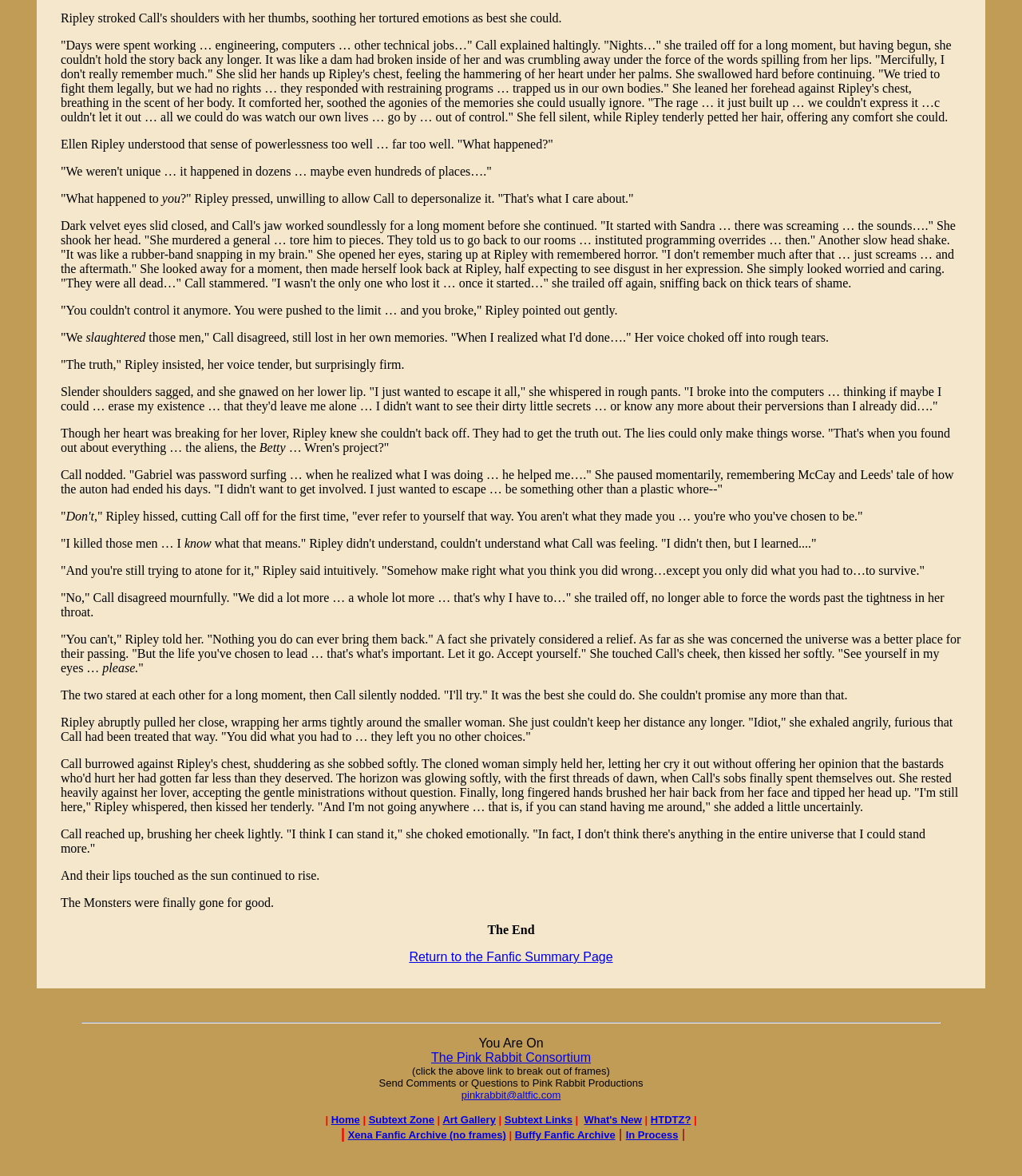Identify the bounding box coordinates of the clickable region necessary to fulfill the following instruction: "View the 'Buffy Fanfic Archive'". The bounding box coordinates should be four float numbers between 0 and 1, i.e., [left, top, right, bottom].

[0.504, 0.96, 0.602, 0.97]